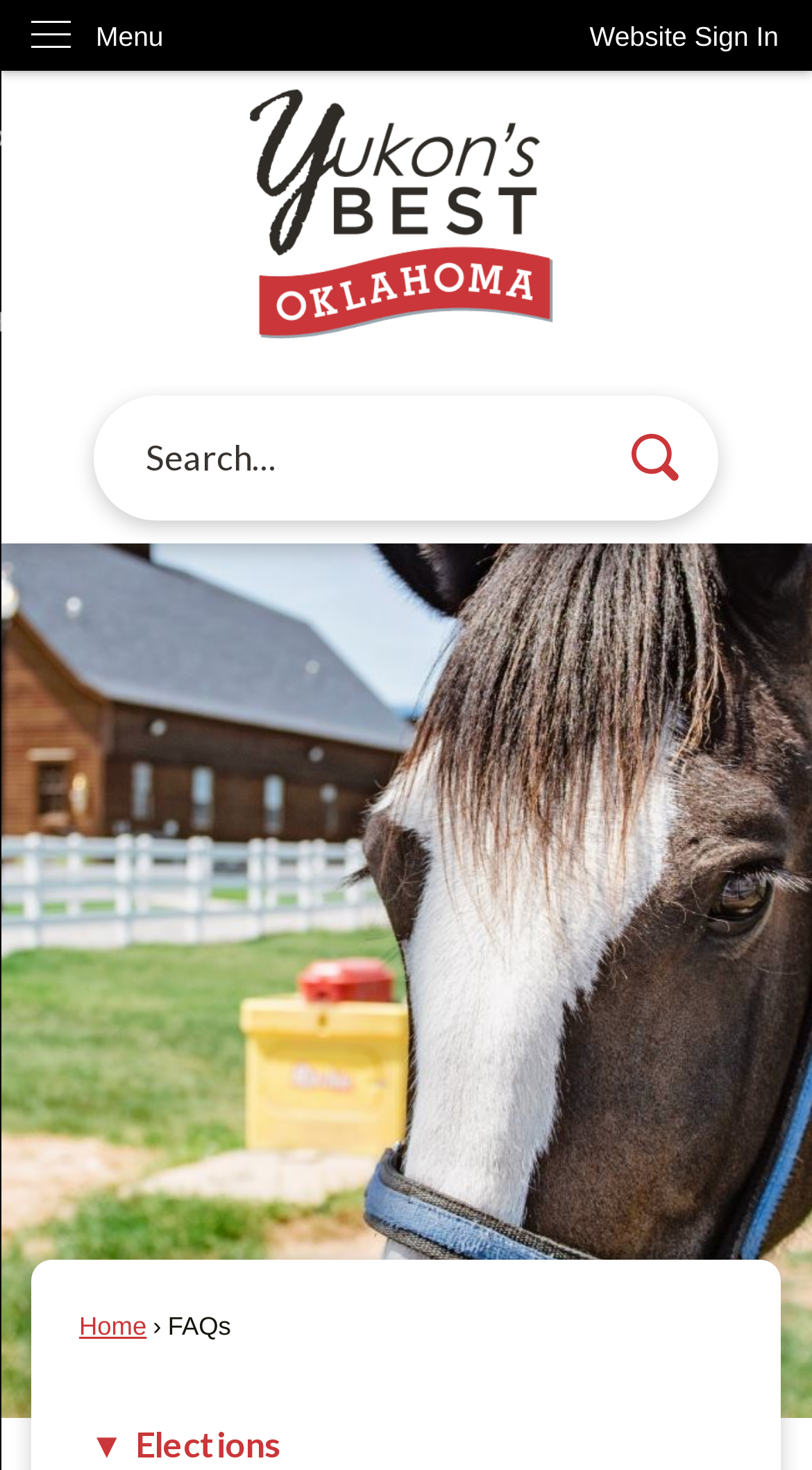What is the purpose of the 'Search' region? Observe the screenshot and provide a one-word or short phrase answer.

To search the website